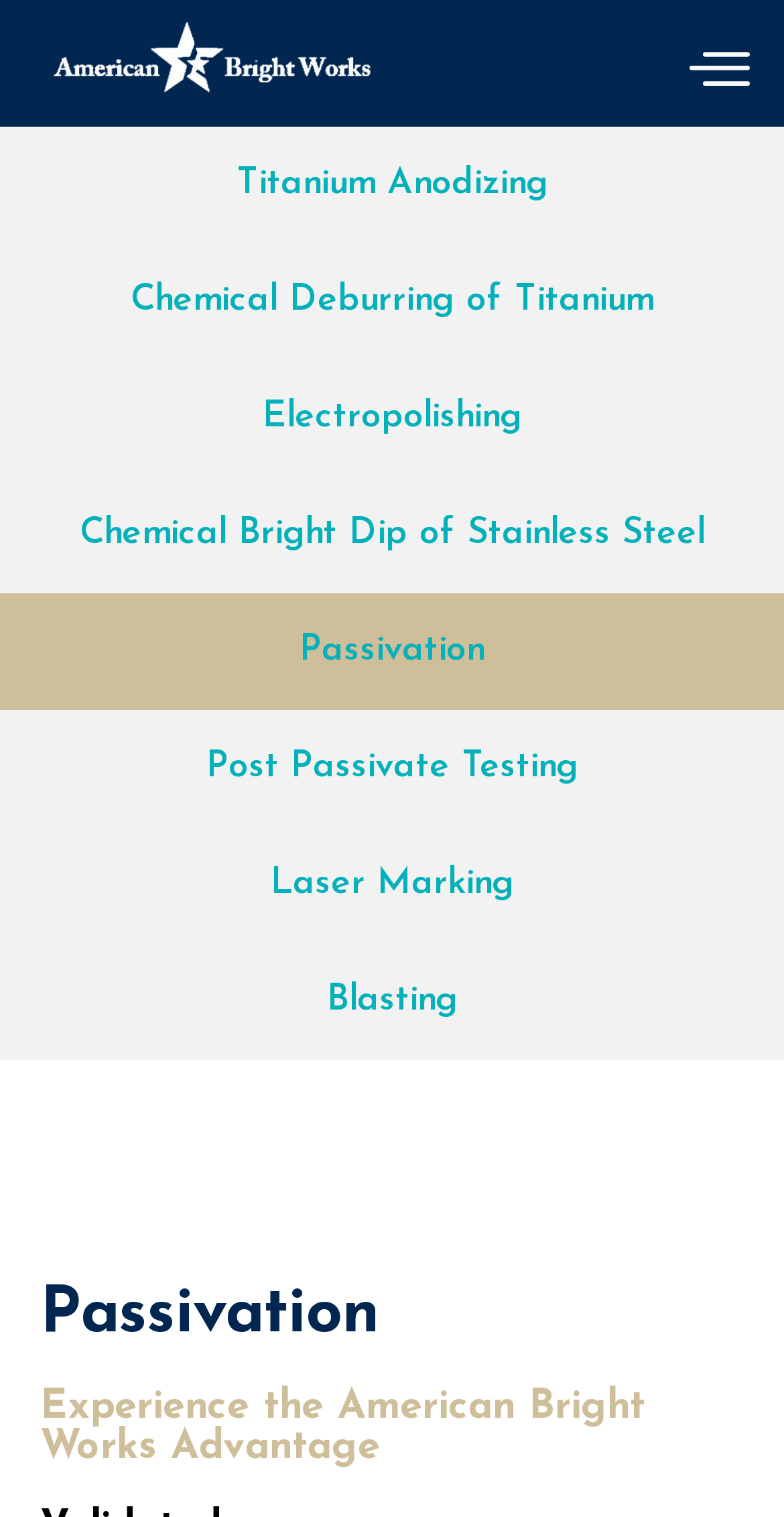Provide a brief response in the form of a single word or phrase:
What is the theme of the webpage?

Metal Finishing